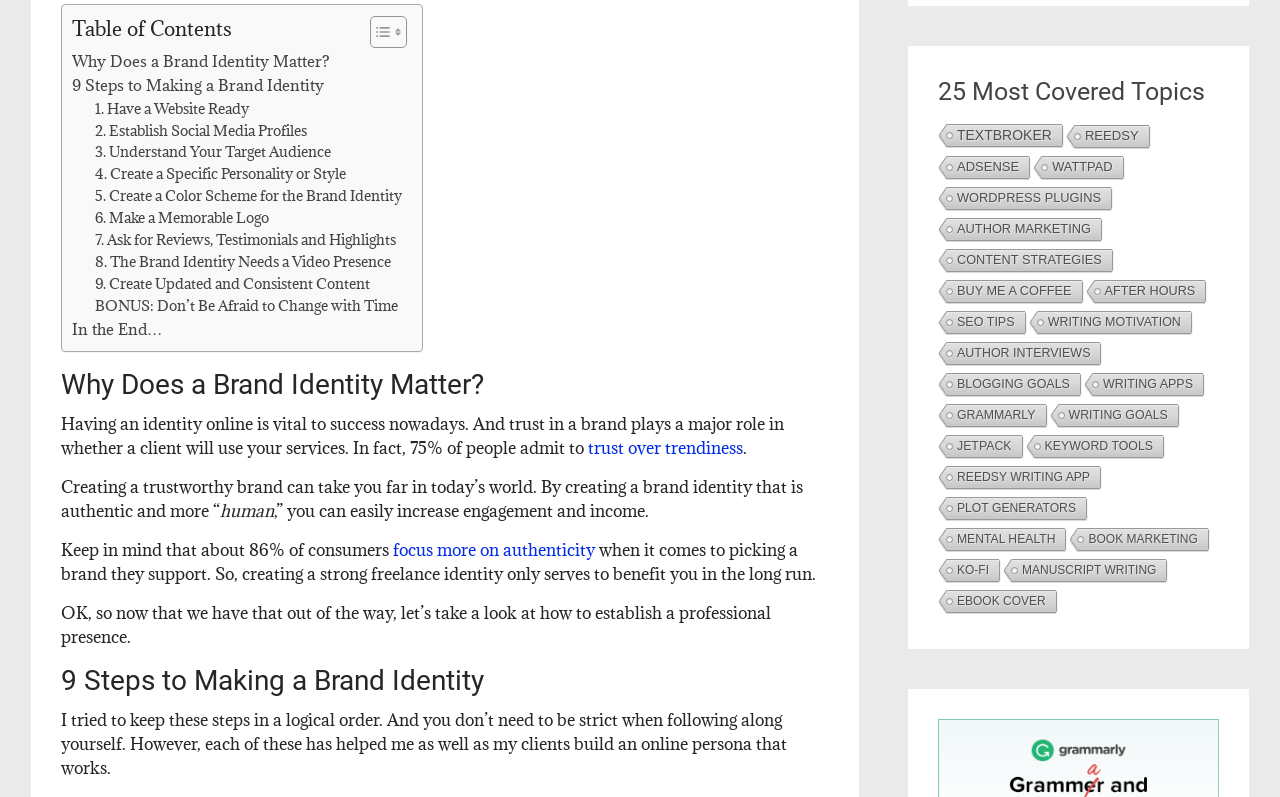What is the importance of having a brand identity?
Kindly offer a detailed explanation using the data available in the image.

According to the webpage, having an identity online is vital to success nowadays, and trust in a brand plays a major role in whether a client will use your services.